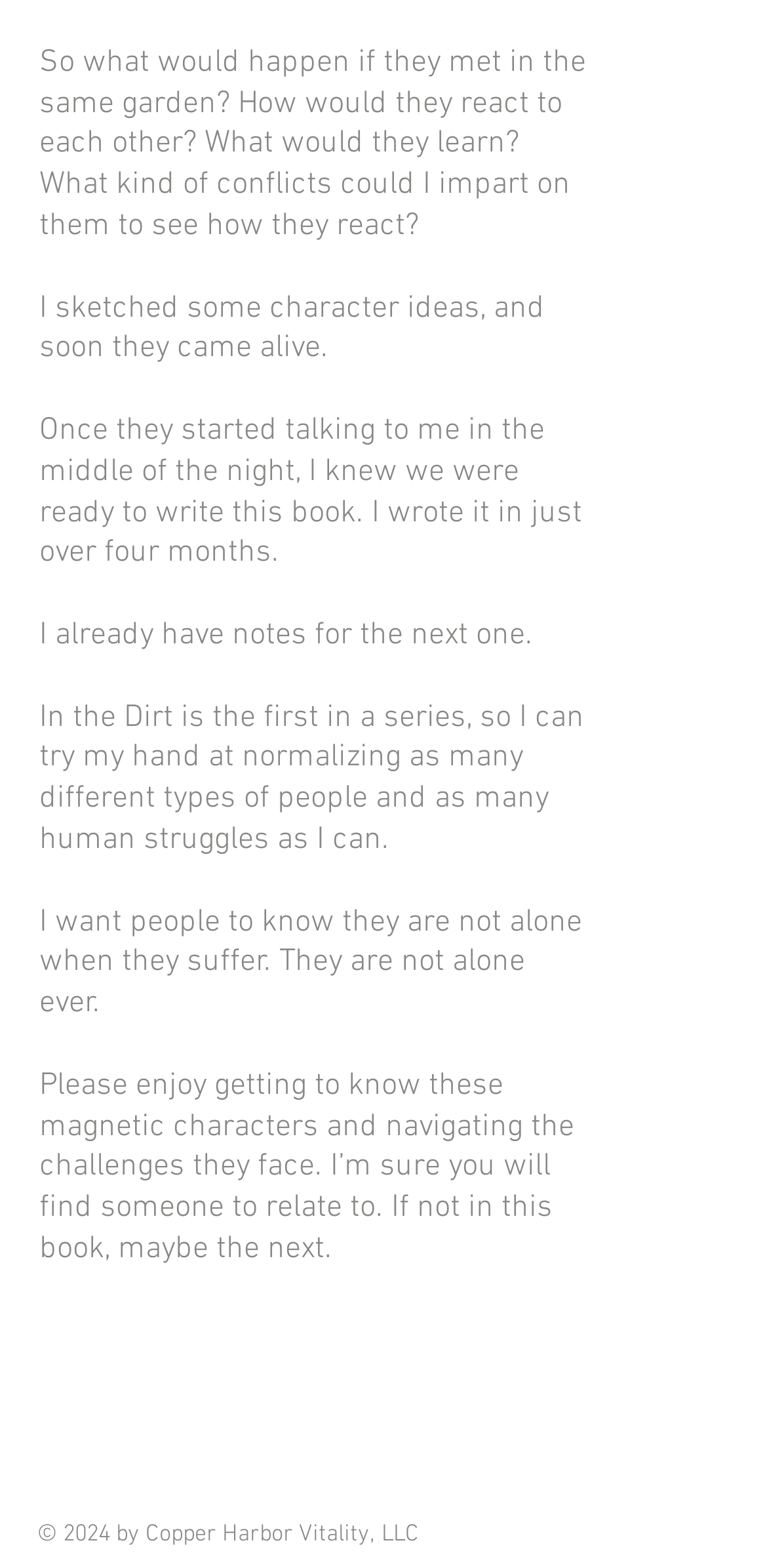What is the copyright year of the webpage?
Provide an in-depth and detailed explanation in response to the question.

The copyright information at the bottom of the webpage states '© 2024 by Copper Harbor Vitality, LLC', indicating that the copyright year is 2024.